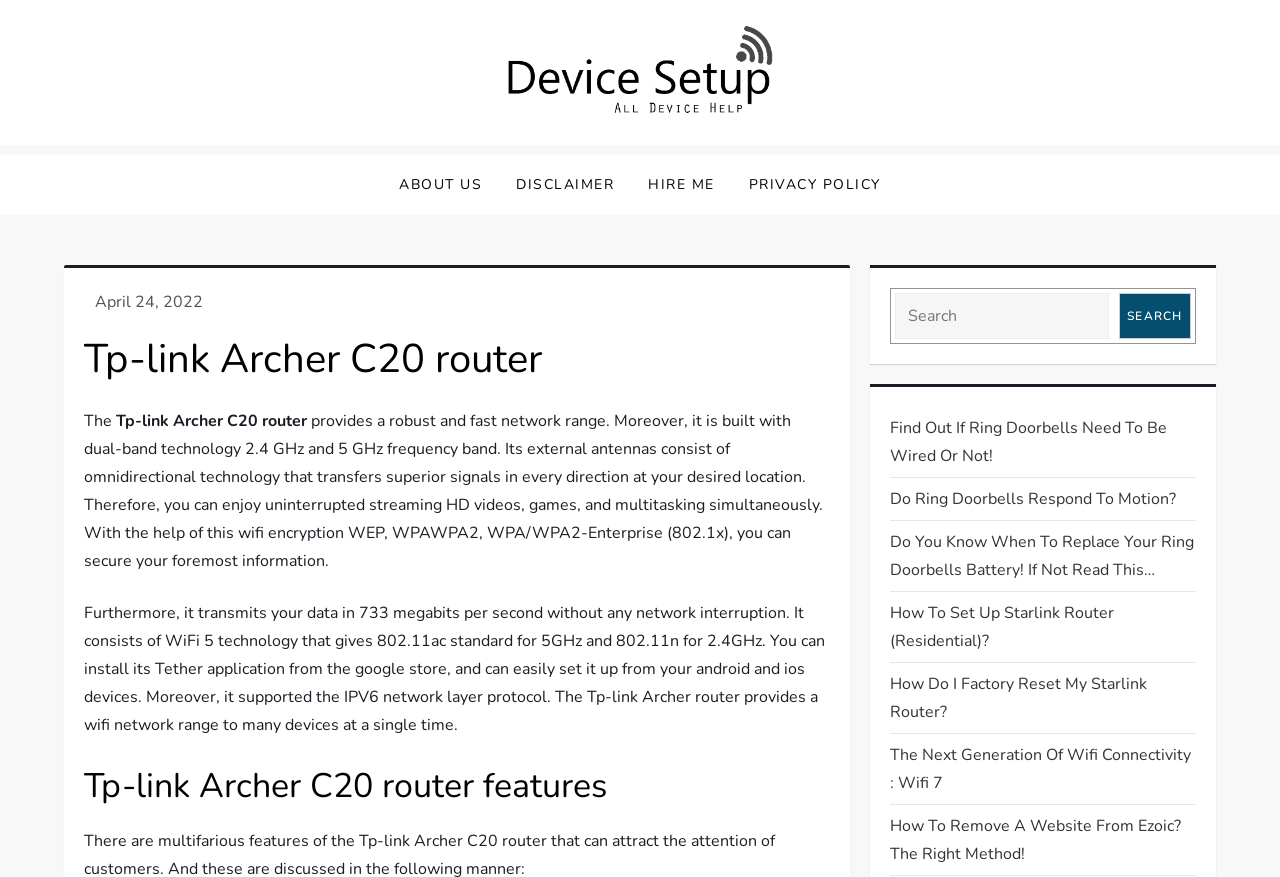Pinpoint the bounding box coordinates of the clickable element to carry out the following instruction: "Learn about setting up Starlink Router."

[0.696, 0.683, 0.934, 0.747]